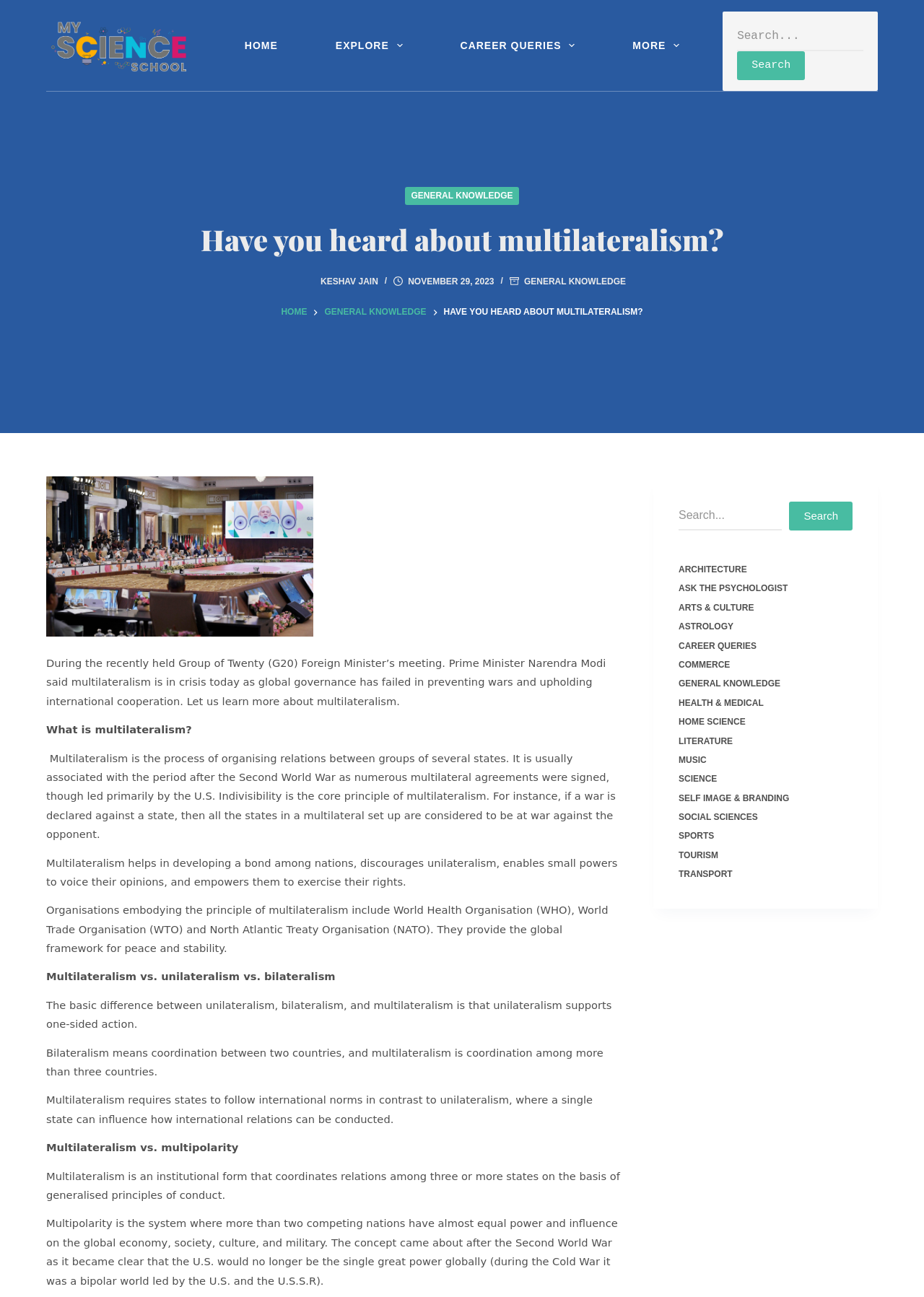Please locate the bounding box coordinates of the element that should be clicked to complete the given instruction: "Click on the HOME menu item".

[0.233, 0.0, 0.332, 0.07]